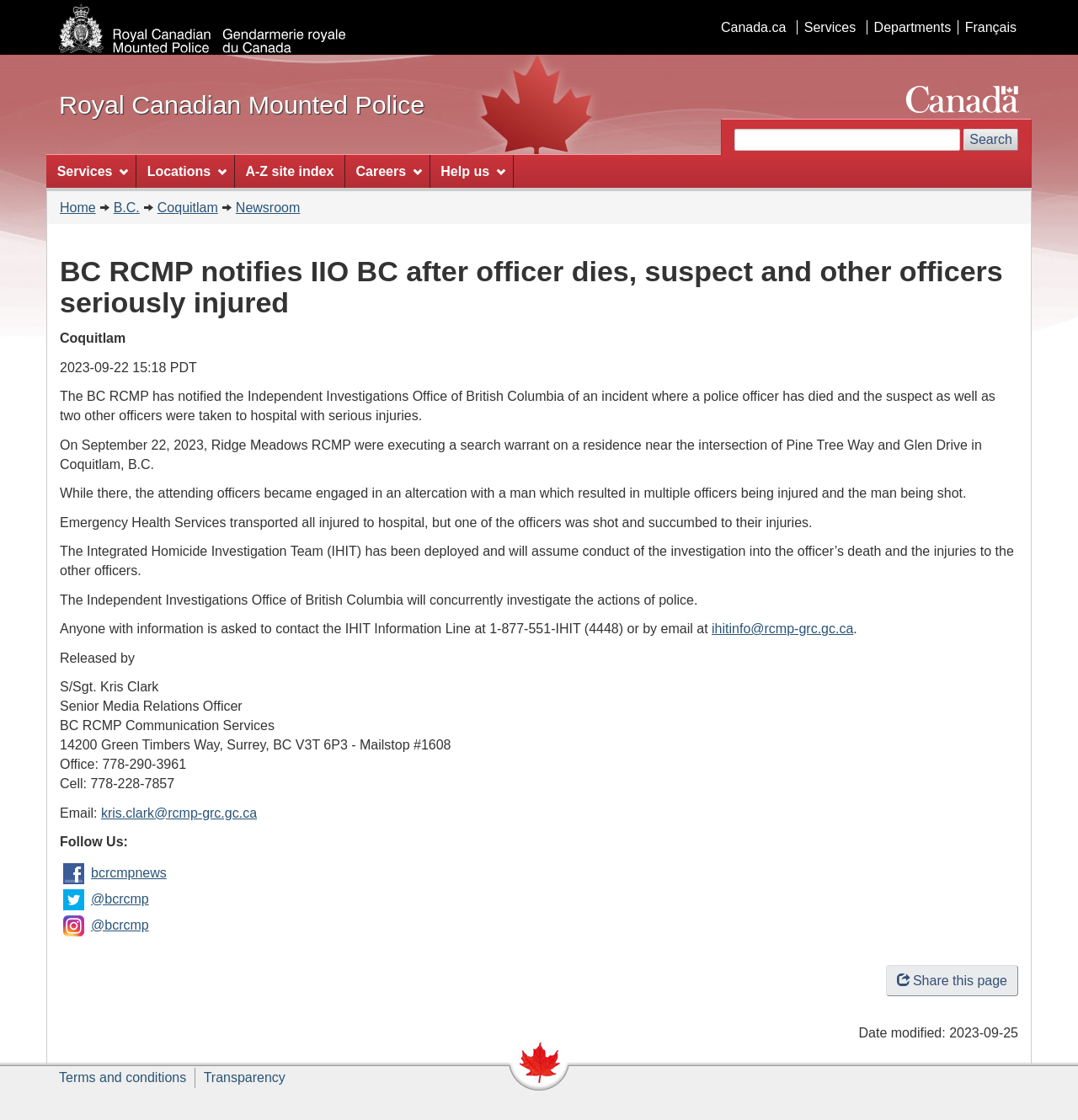How many officers were injured? Refer to the image and provide a one-word or short phrase answer.

three